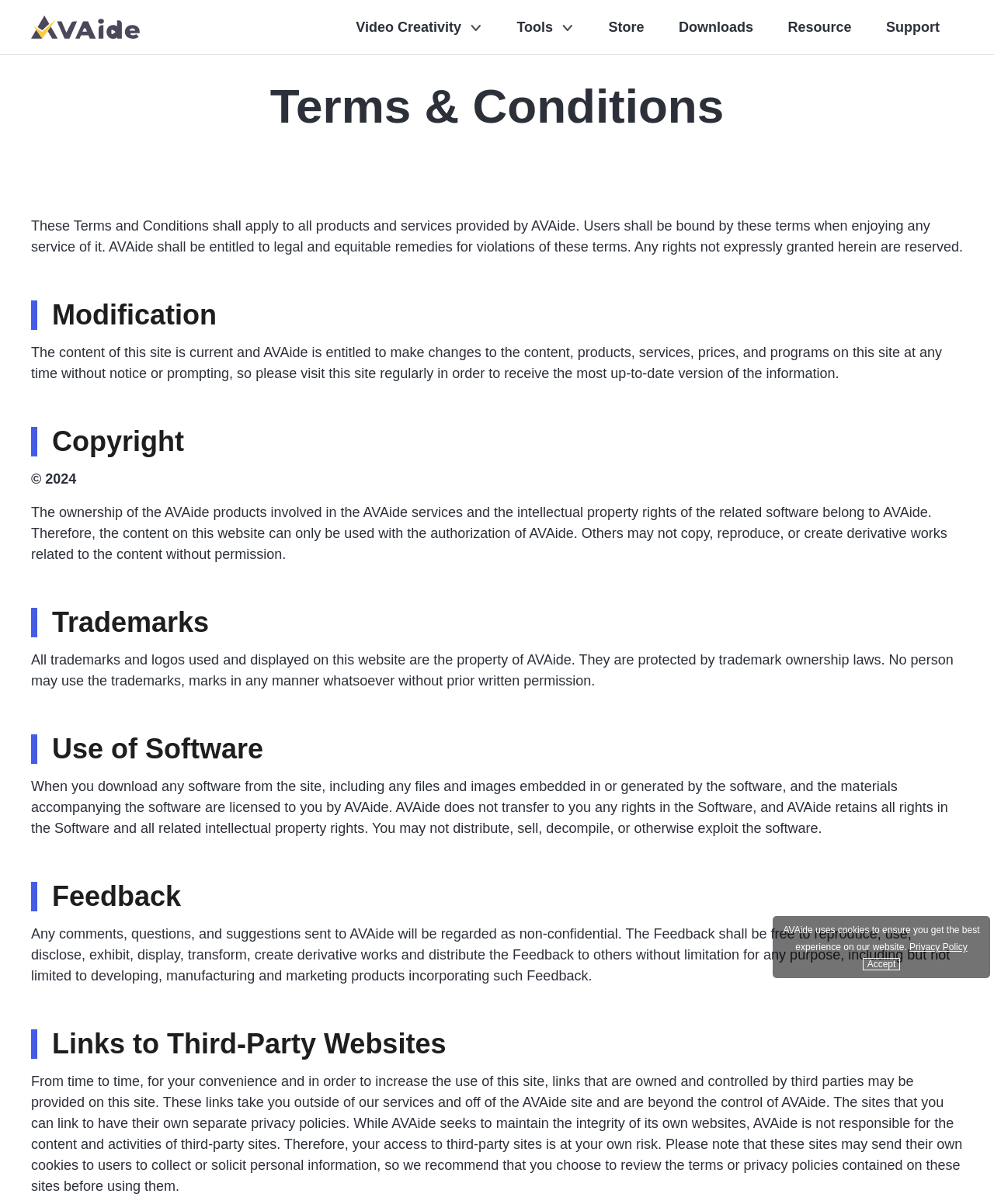Determine the heading of the webpage and extract its text content.

Terms & Conditions